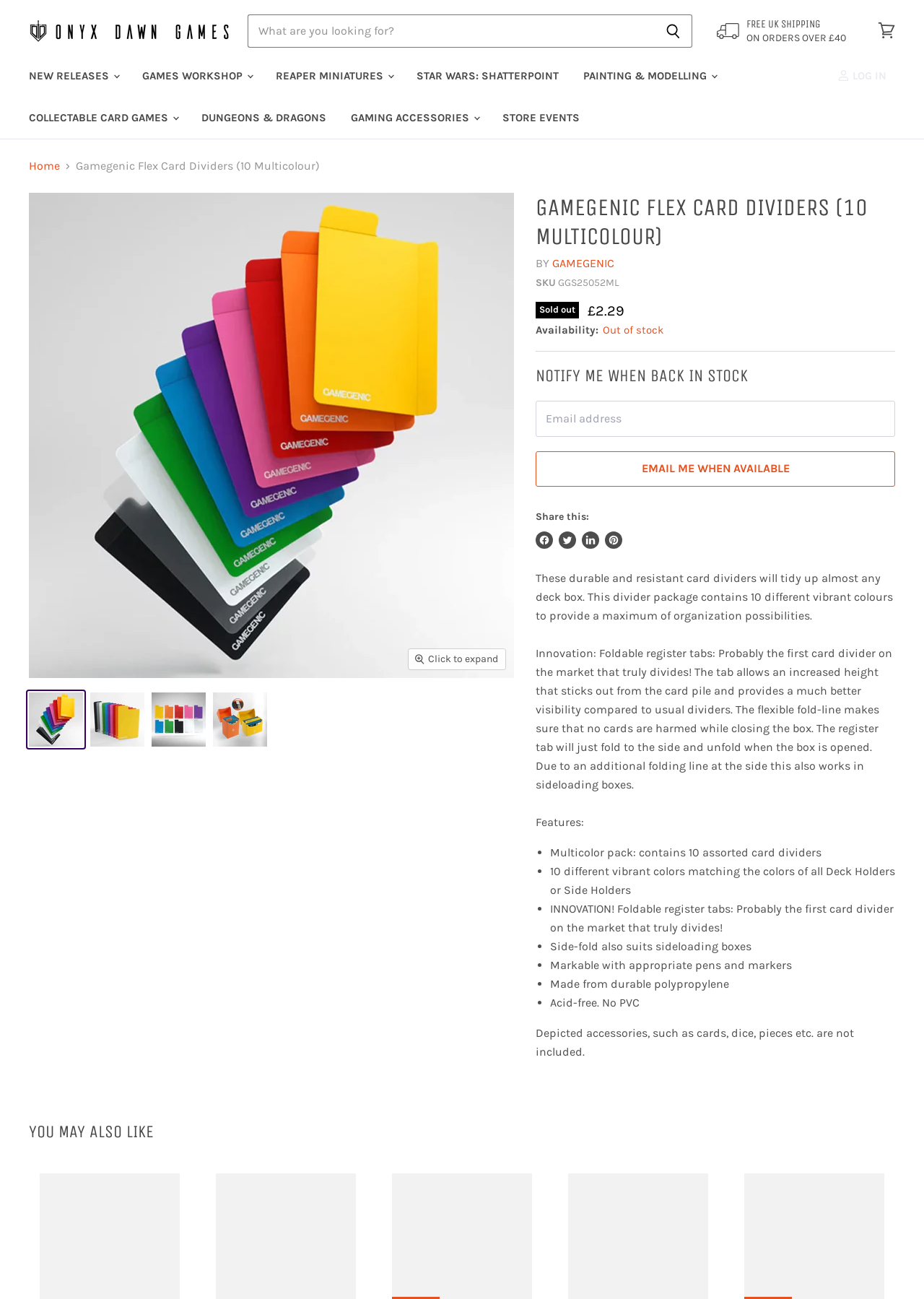Point out the bounding box coordinates of the section to click in order to follow this instruction: "Search for a product".

[0.268, 0.011, 0.708, 0.037]